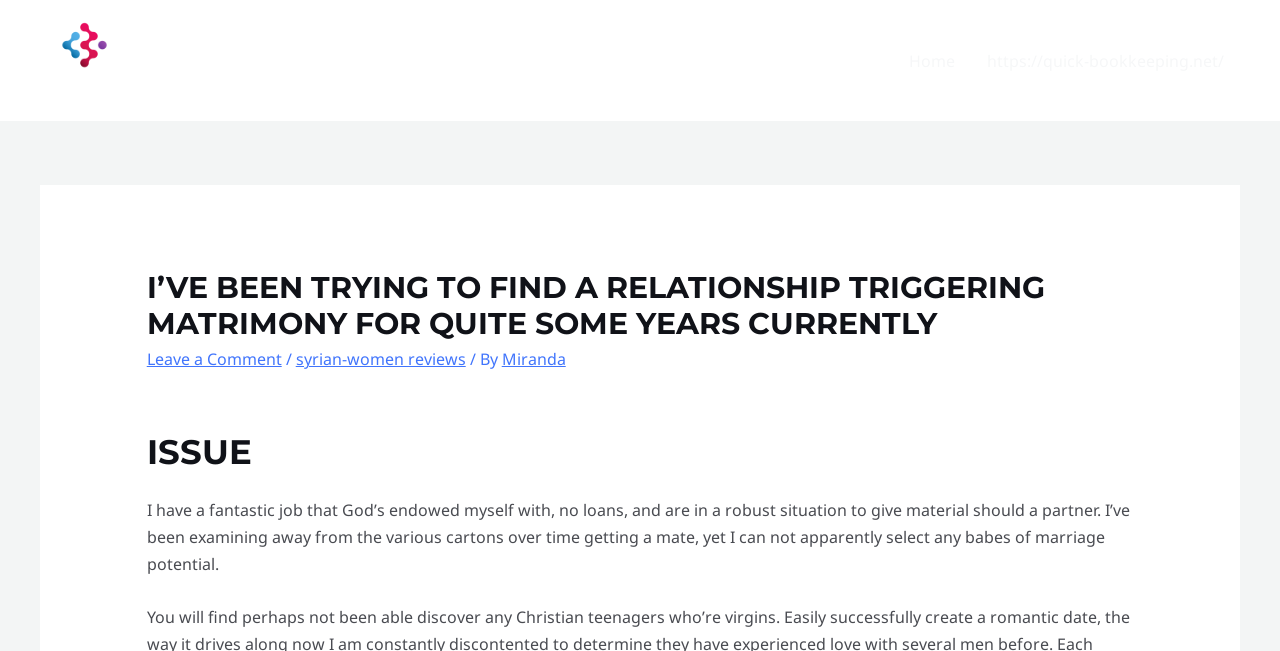What is the author's current situation? Please answer the question using a single word or phrase based on the image.

Robust